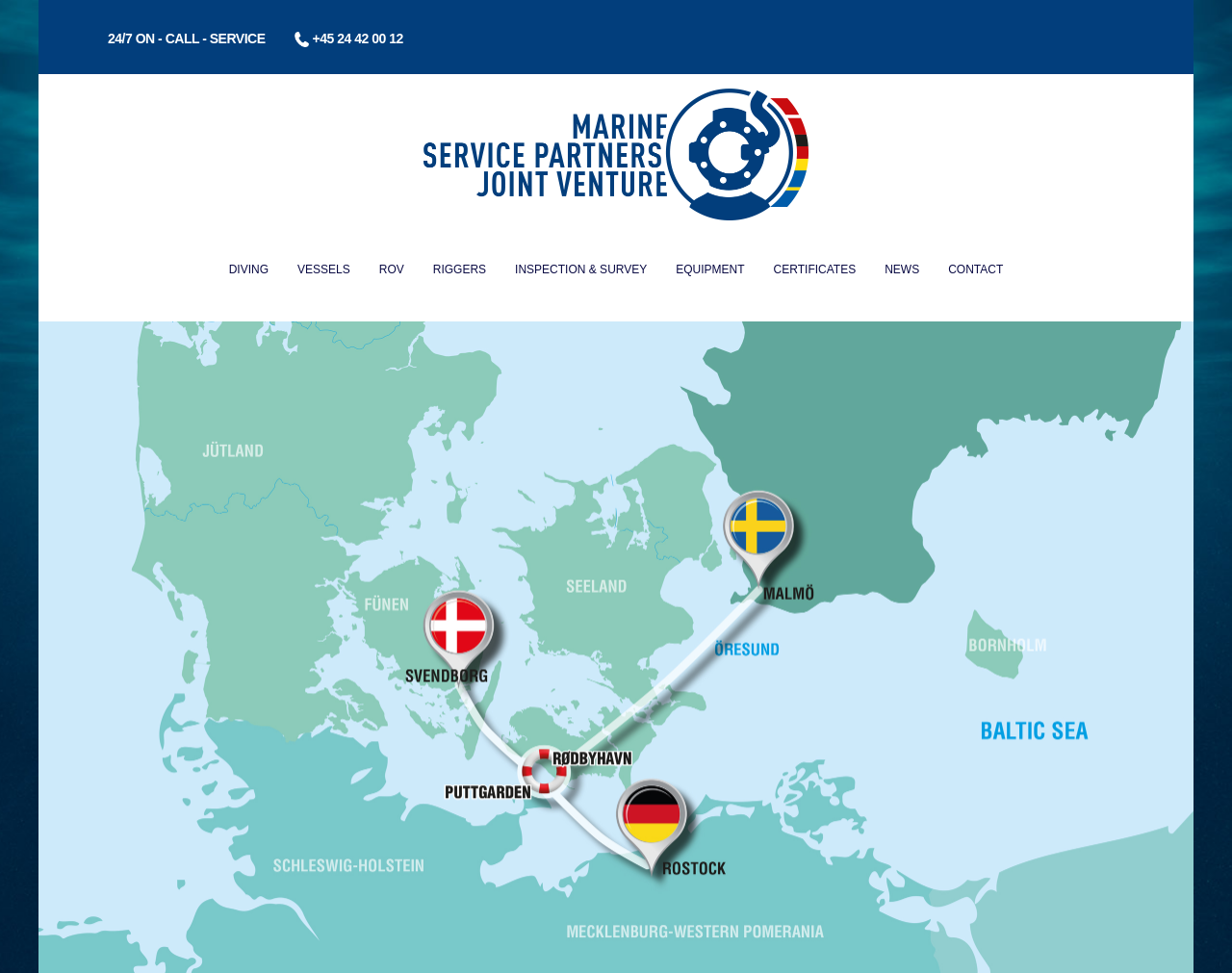Give a one-word or one-phrase response to the question: 
What is the second link in the main navigation?

VESSELS